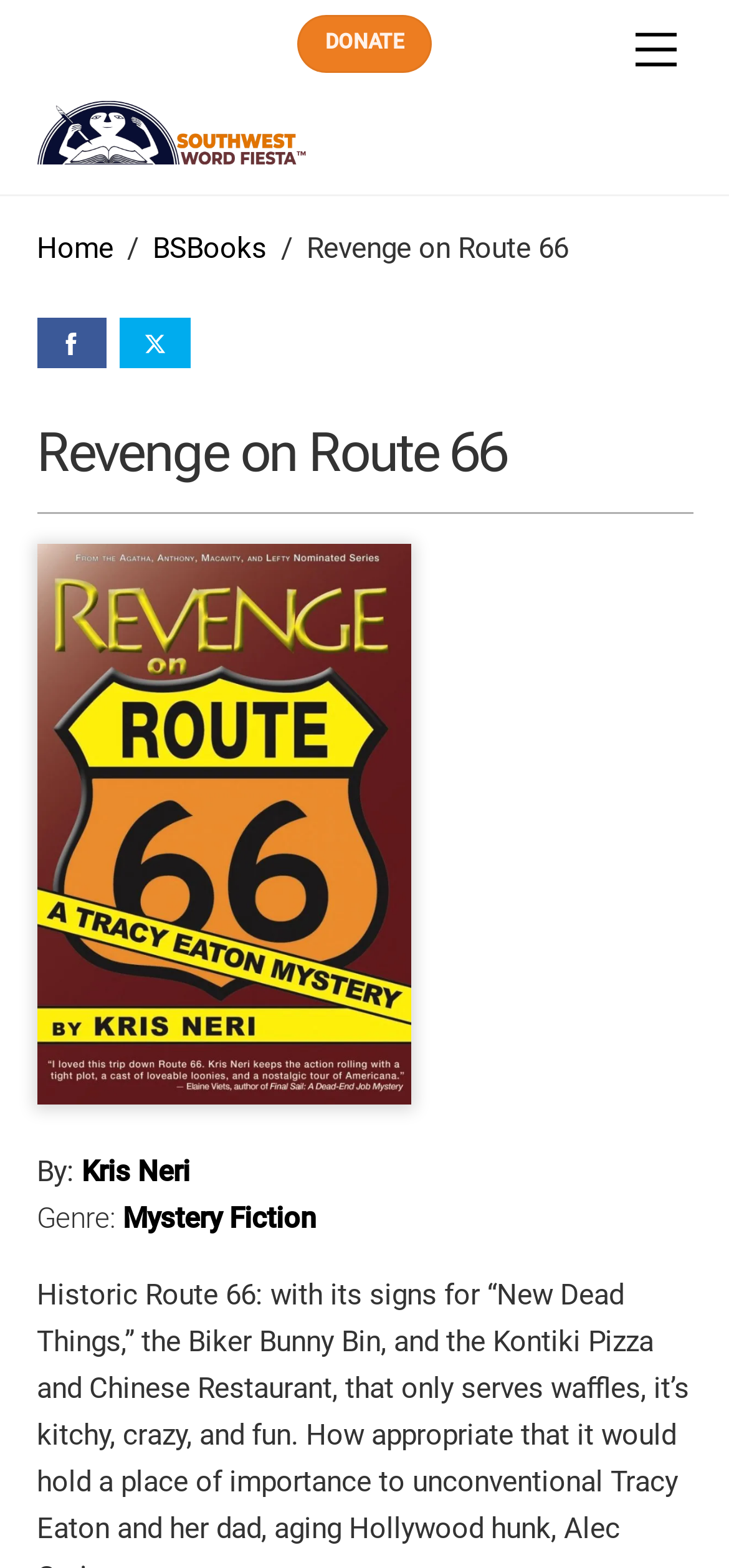What is the name of the book?
Give a detailed response to the question by analyzing the screenshot.

I found the answer by looking at the heading element 'Revenge on Route 66' and the link element 'Revenge on Route 66' which suggests that it is the title of a book.